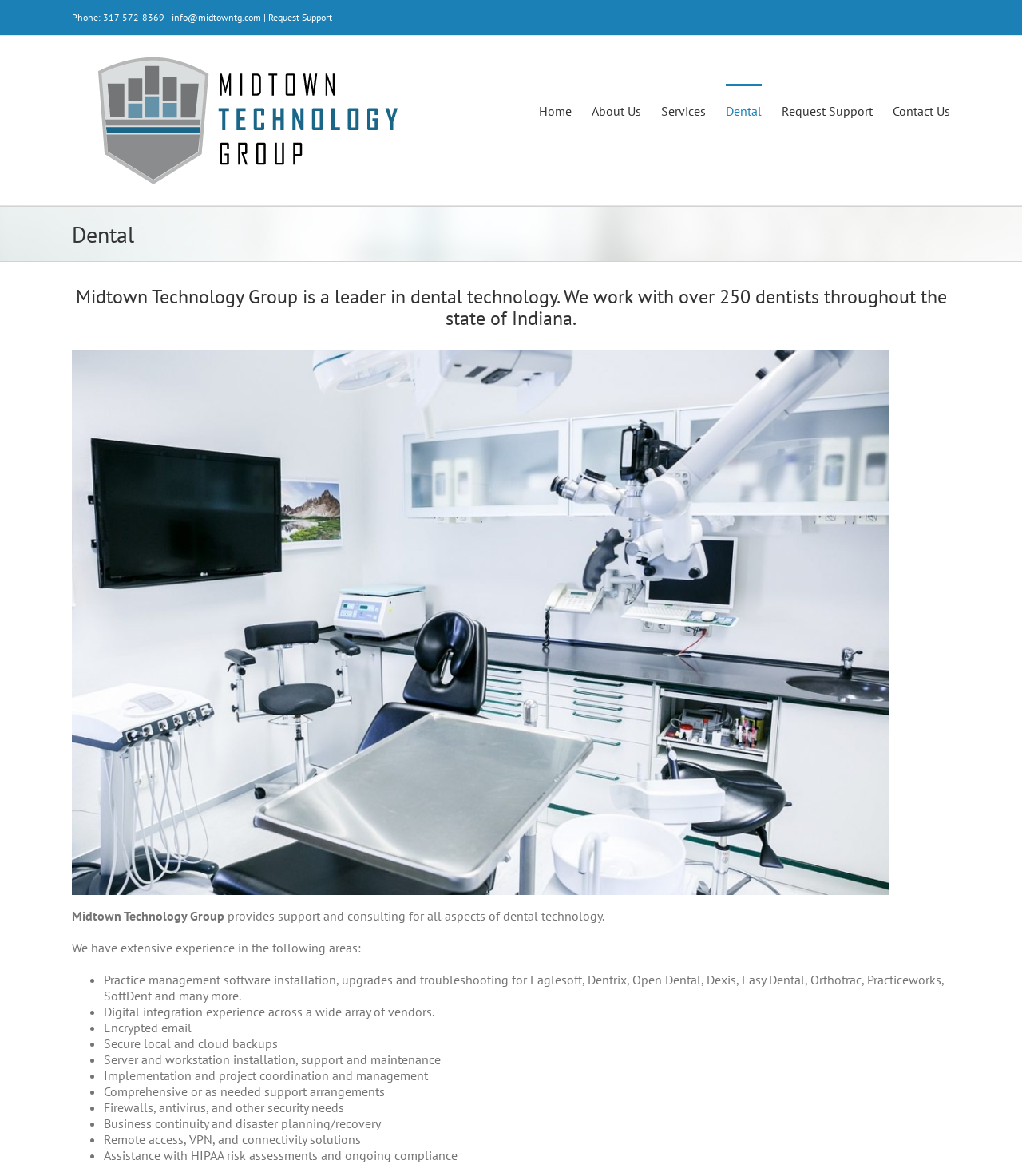Identify the bounding box of the UI component described as: "Contact Us".

[0.873, 0.071, 0.93, 0.116]